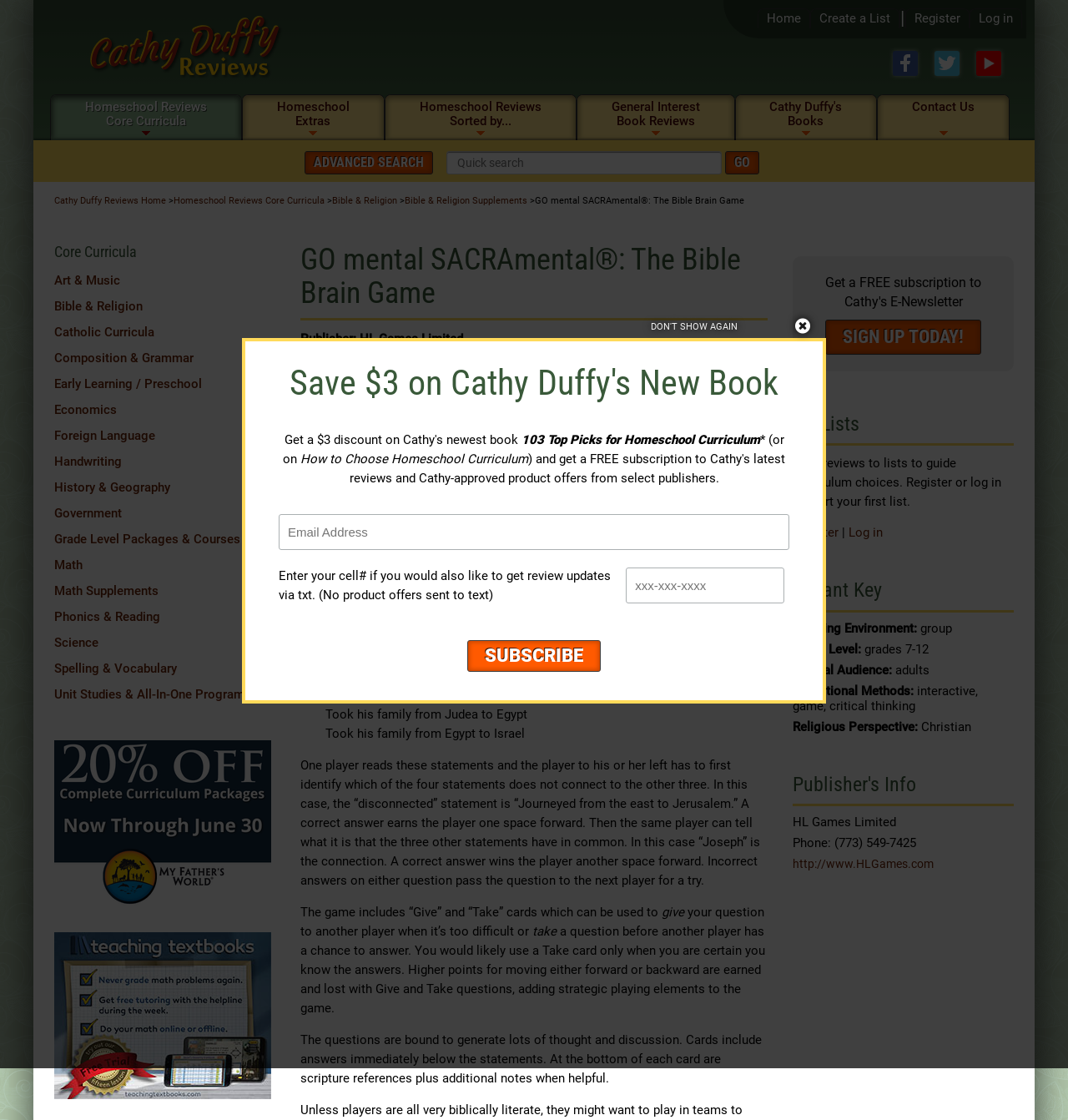Refer to the screenshot and answer the following question in detail:
What is the purpose of 'Give' and 'Take' cards in the game?

The 'Give' and 'Take' cards are used to give a question to another player when it's too difficult or take a question before another player has a chance to answer, adding strategic playing elements to the game.